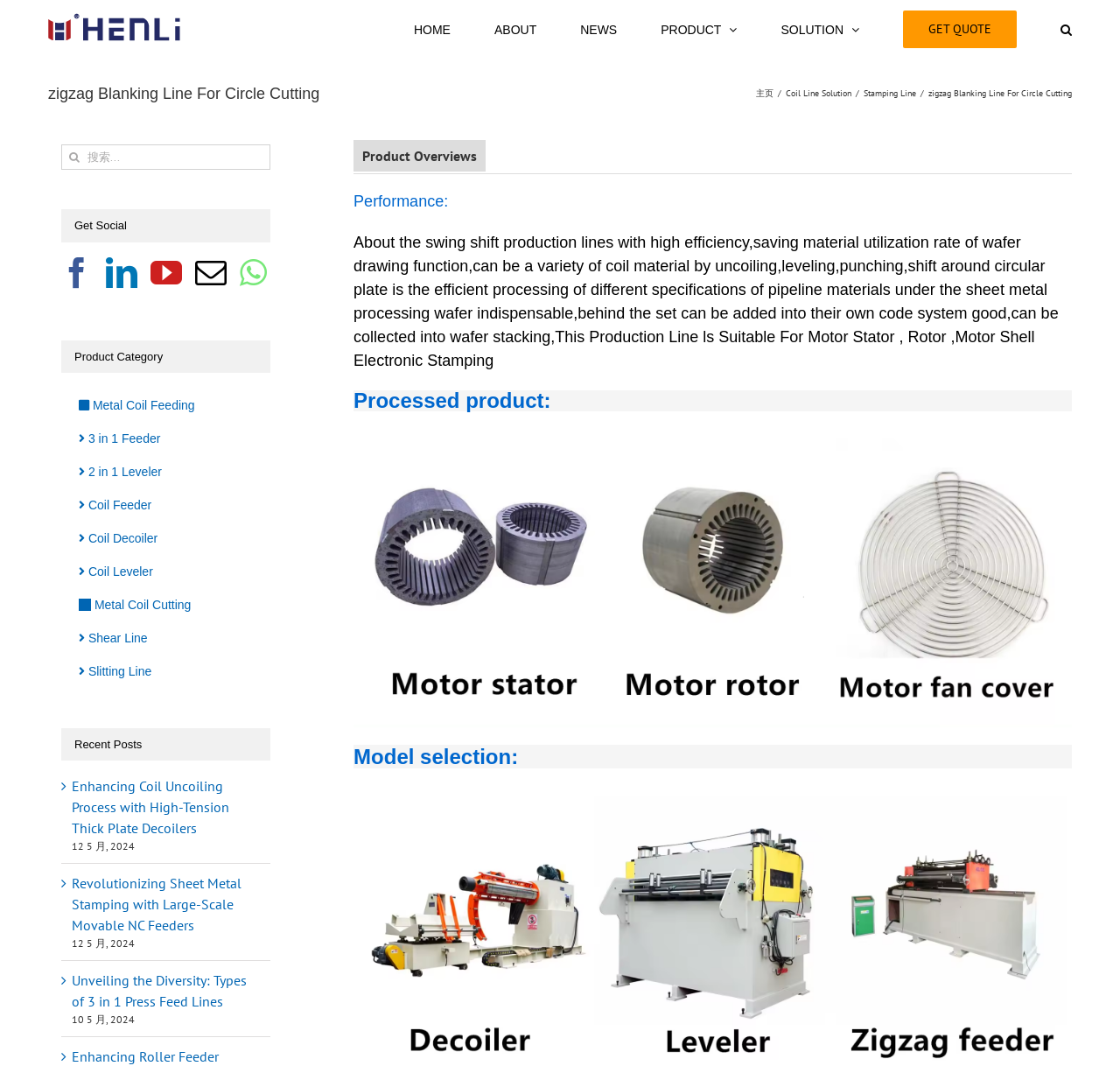Kindly determine the bounding box coordinates for the area that needs to be clicked to execute this instruction: "Click the HOME link".

[0.369, 0.0, 0.402, 0.051]